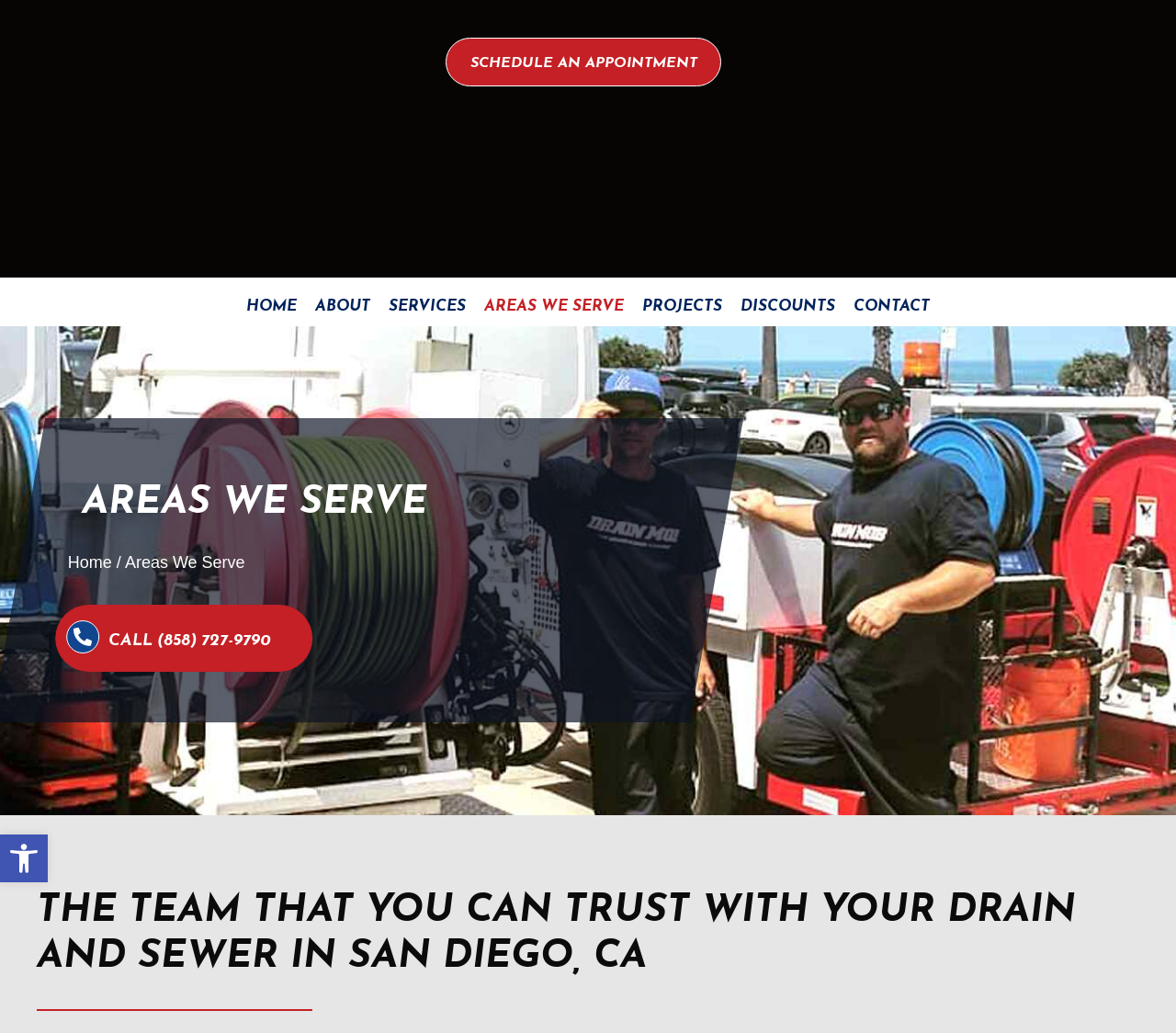What is the tagline of the company?
Please provide a comprehensive and detailed answer to the question.

I found the tagline by looking at the heading element located below the main content area, which has the text 'THE TEAM THAT YOU CAN TRUST WITH YOUR DRAIN AND SEWER IN SAN DIEGO, CA'.